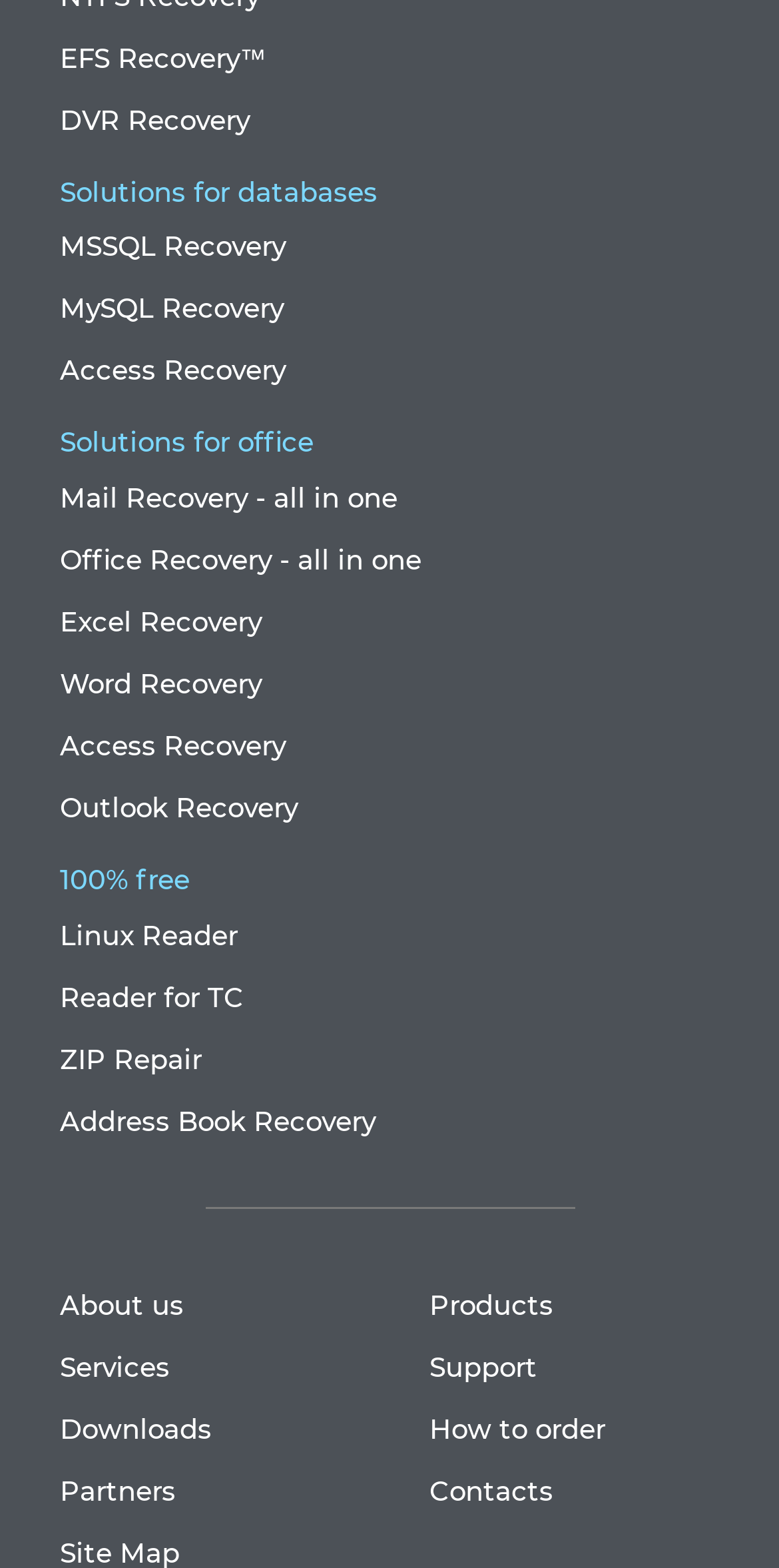Identify the bounding box coordinates of the area that should be clicked in order to complete the given instruction: "Go to MSSQL Recovery". The bounding box coordinates should be four float numbers between 0 and 1, i.e., [left, top, right, bottom].

[0.077, 0.14, 0.929, 0.174]